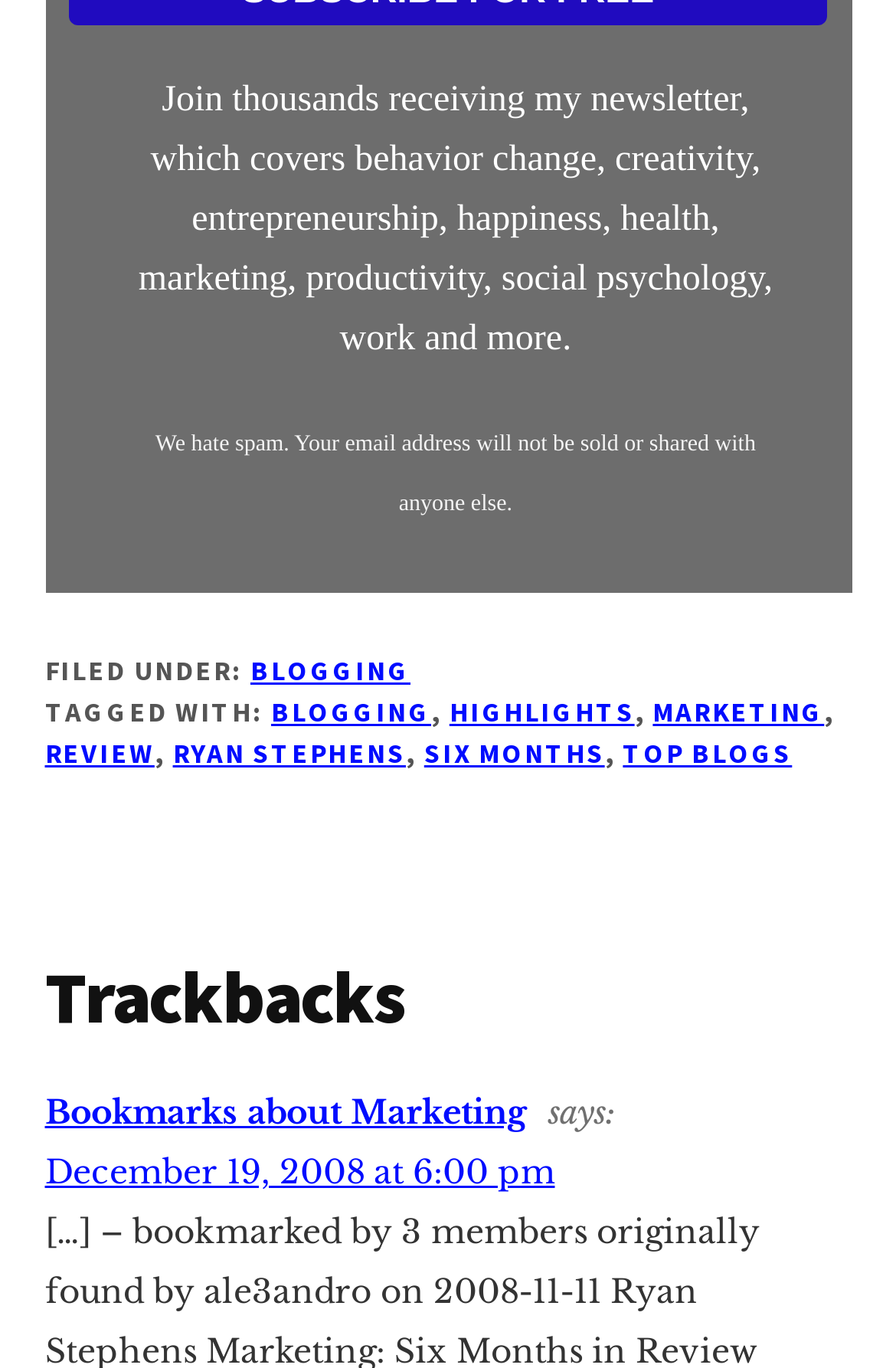Determine the bounding box coordinates of the region to click in order to accomplish the following instruction: "View bookmarks about marketing". Provide the coordinates as four float numbers between 0 and 1, specifically [left, top, right, bottom].

[0.05, 0.798, 0.588, 0.829]